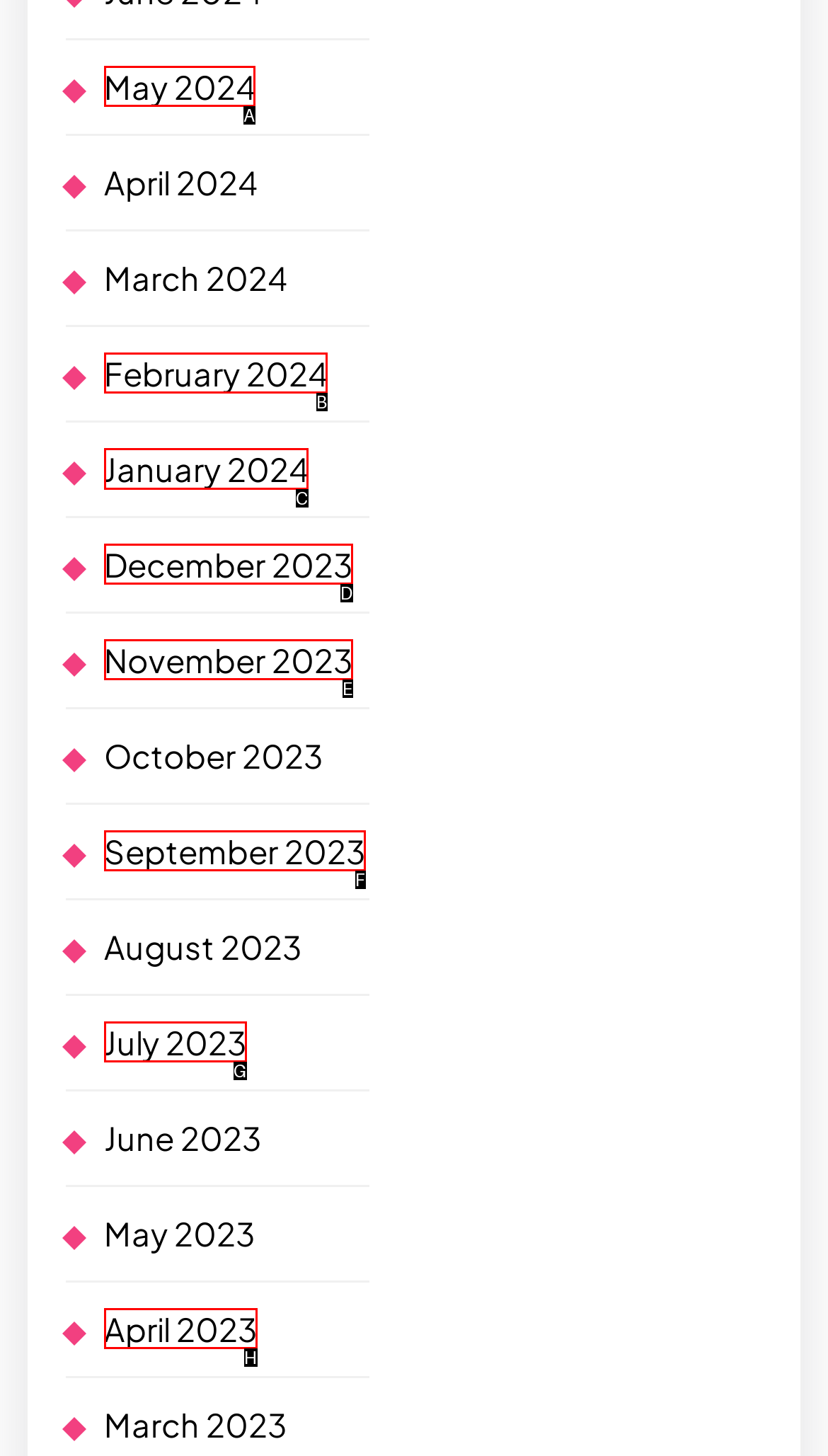Identify the correct option to click in order to accomplish the task: Access January 2024 Provide your answer with the letter of the selected choice.

C